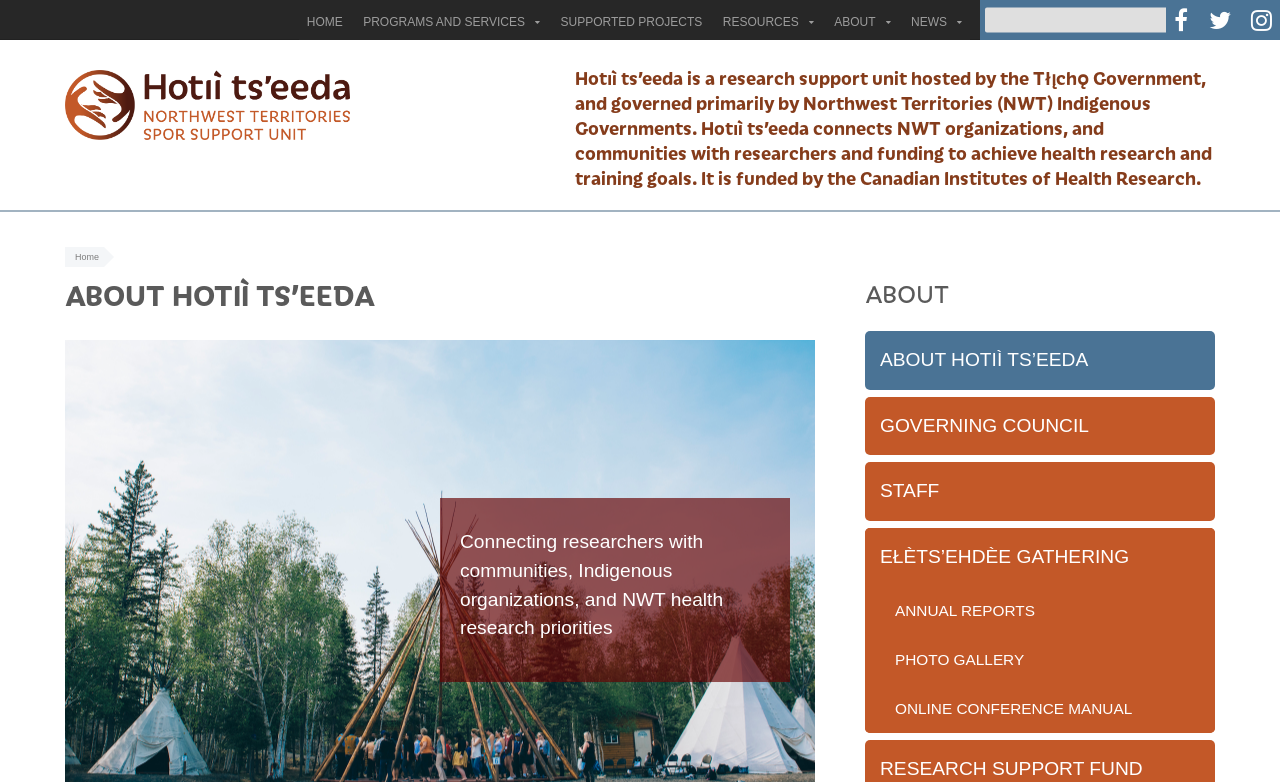Determine which piece of text is the heading of the webpage and provide it.

Hotıì ts’eeda is a research support unit hosted by the Tłı̨chǫ Government, and governed primarily by Northwest Territories (NWT) Indigenous Governments. Hotıì ts’eeda connects NWT organizations, and communities with researchers and funding to achieve health research and training goals. It is funded by the Canadian Institutes of Health Research.